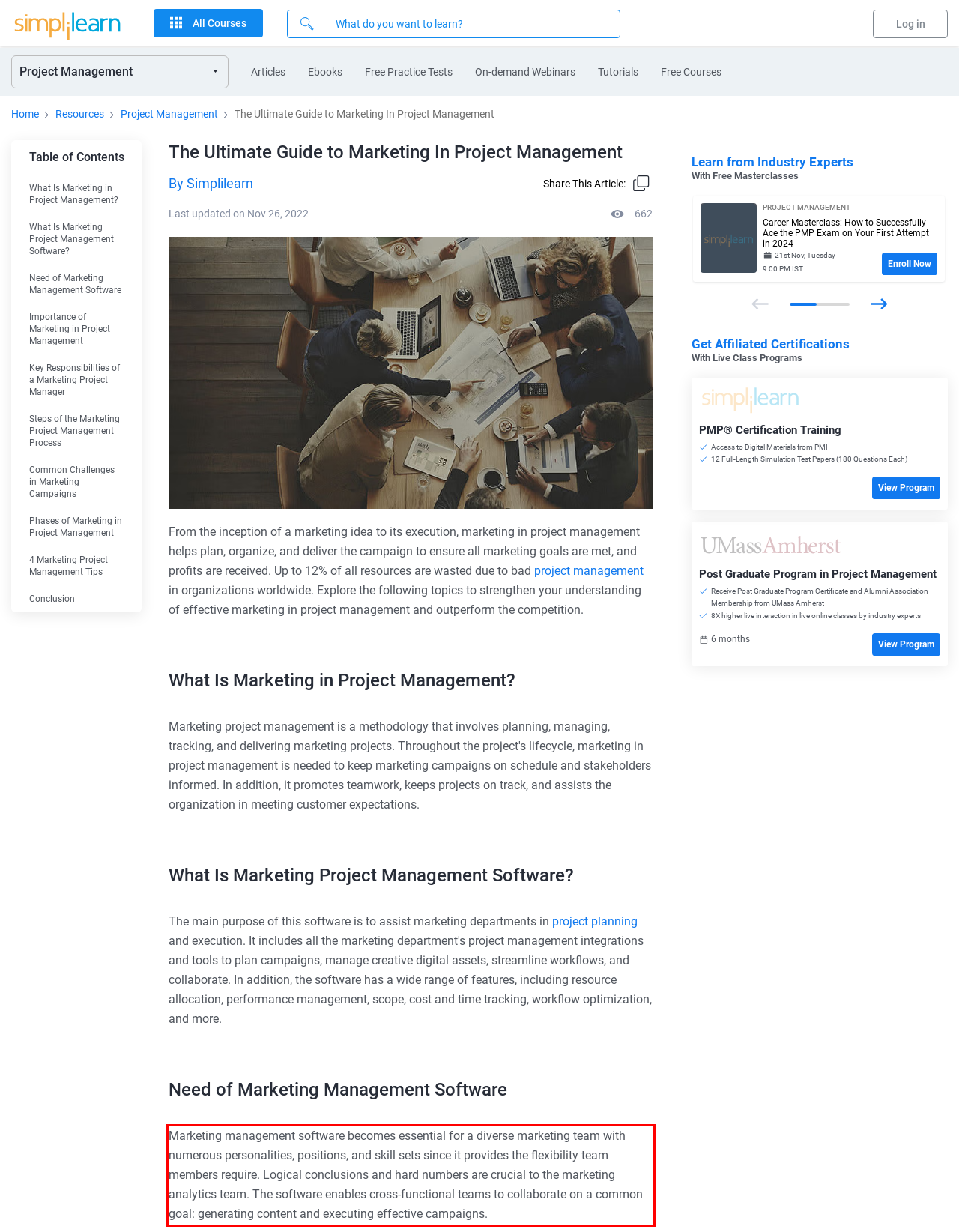Analyze the red bounding box in the provided webpage screenshot and generate the text content contained within.

Marketing management software becomes essential for a diverse marketing team with numerous personalities, positions, and skill sets since it provides the flexibility team members require. Logical conclusions and hard numbers are crucial to the marketing analytics team. The software enables cross-functional teams to collaborate on a common goal: generating content and executing effective campaigns.